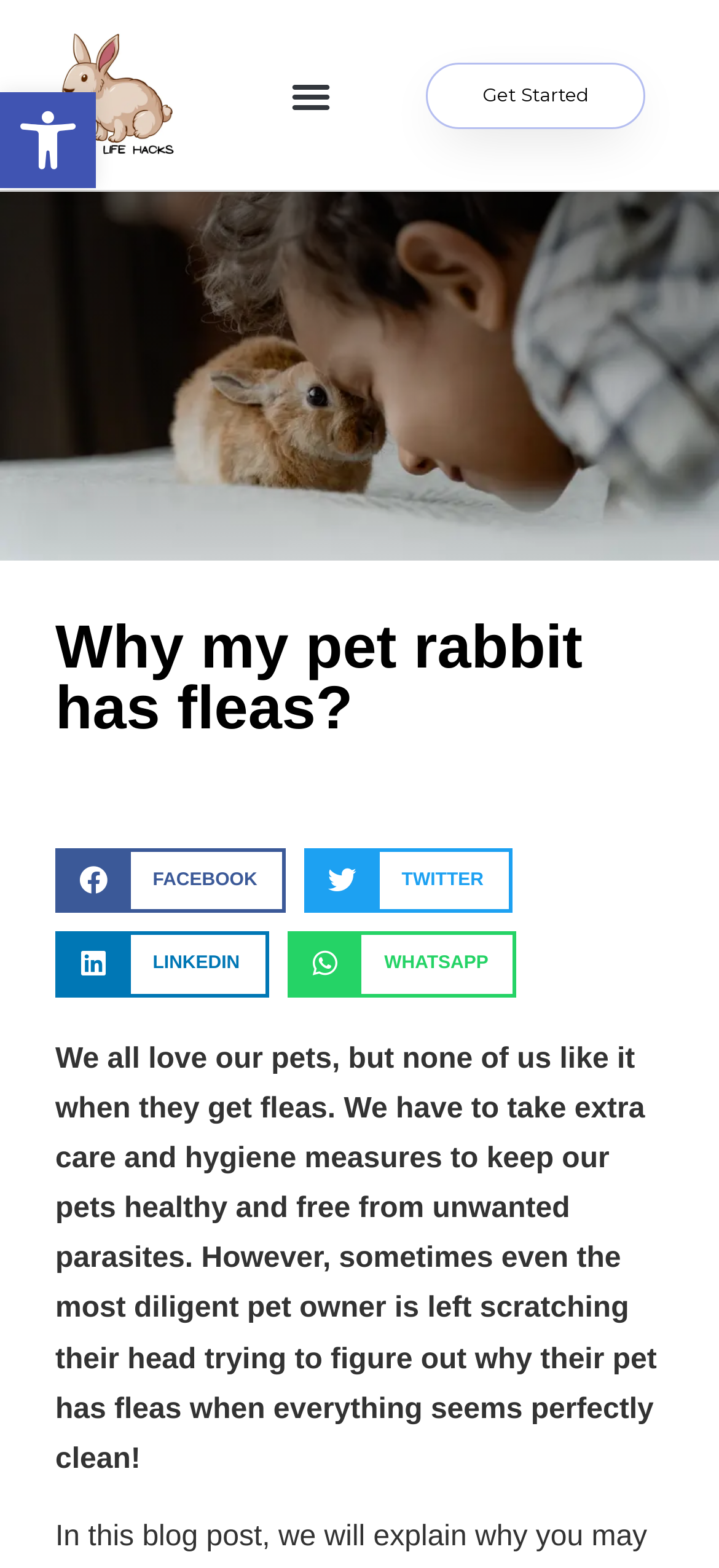How many social media sharing options are available?
Provide a detailed and well-explained answer to the question.

There are four social media sharing options available on the webpage, which are Facebook, Twitter, LinkedIn, and WhatsApp. These options are represented by buttons with corresponding icons and text.